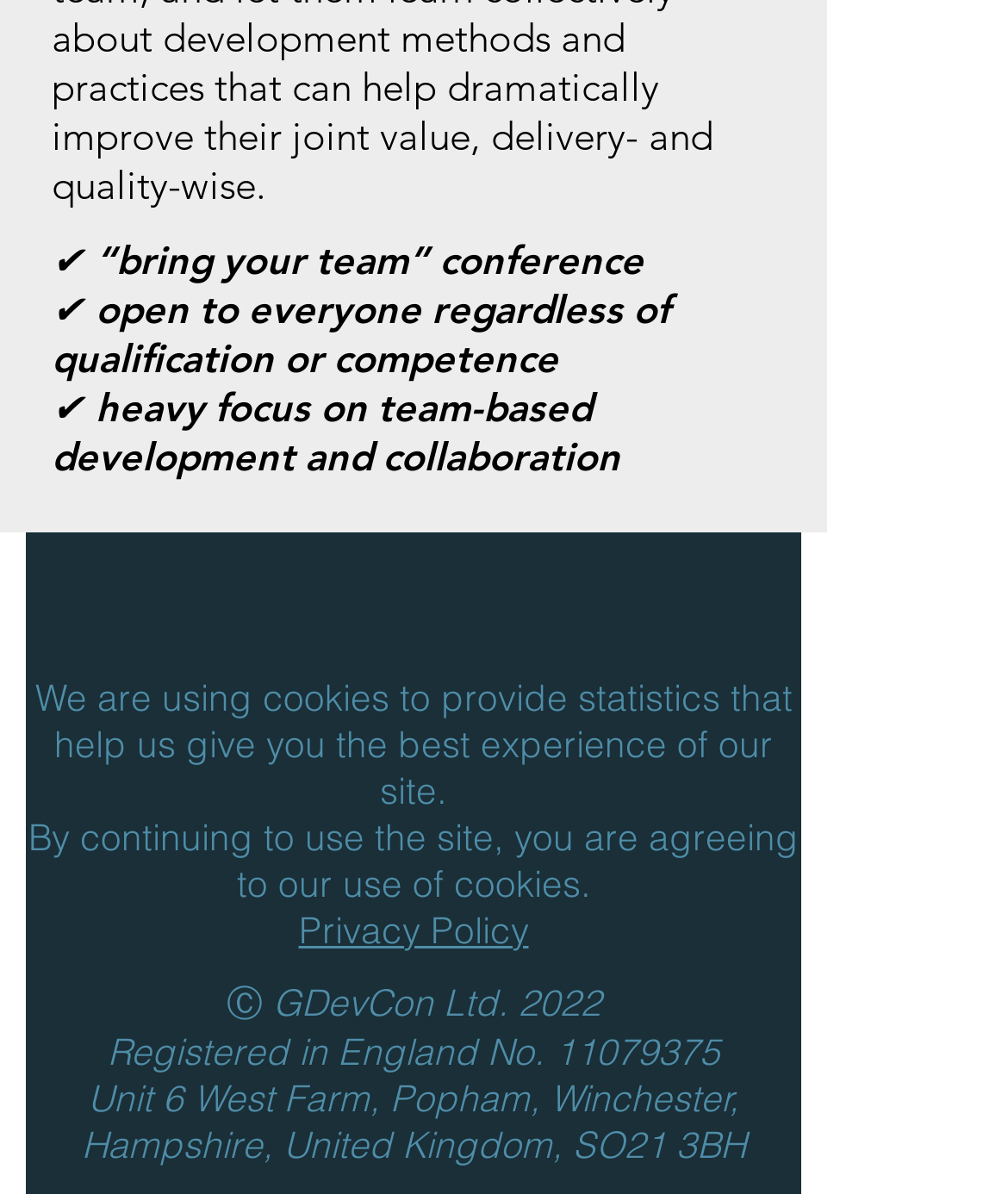Determine the bounding box coordinates in the format (top-left x, top-left y, bottom-right x, bottom-right y). Ensure all values are floating point numbers between 0 and 1. Identify the bounding box of the UI element described by: Privacy Policy

[0.296, 0.76, 0.524, 0.799]